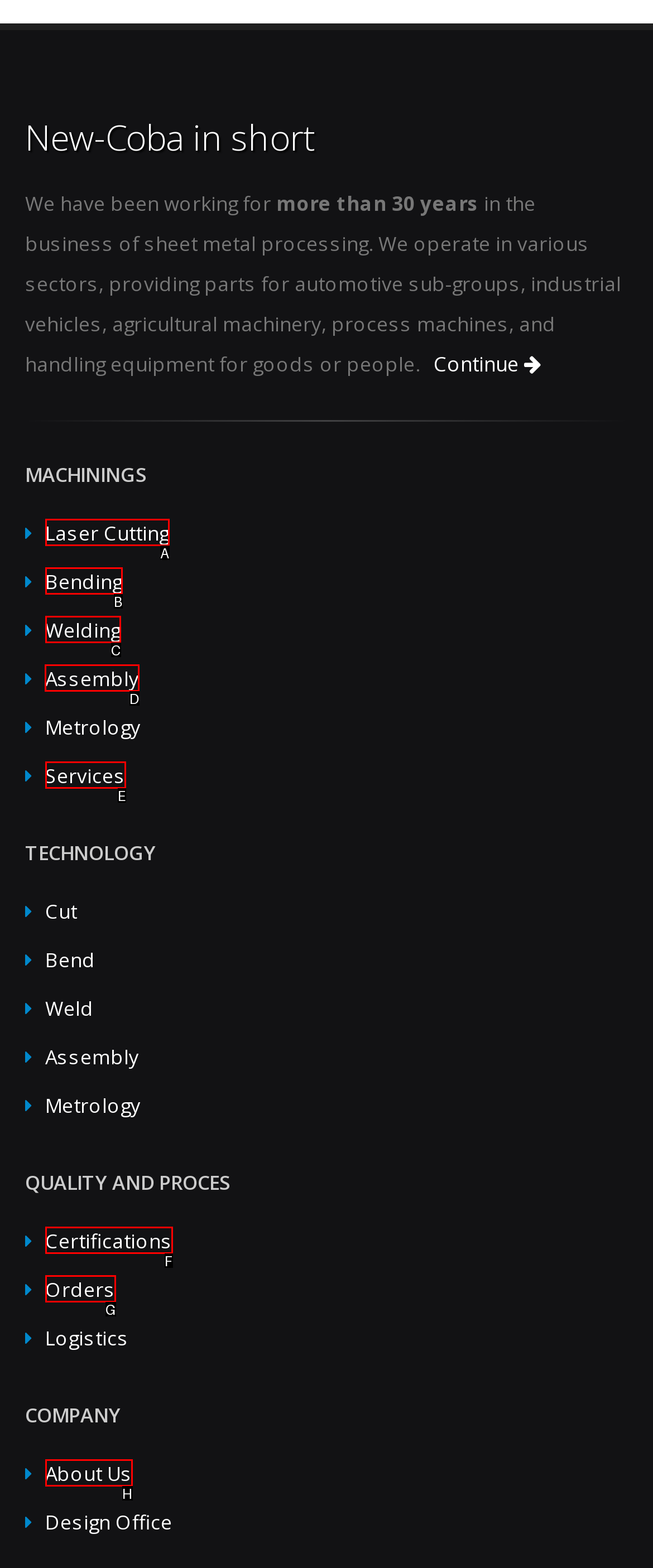Identify the correct letter of the UI element to click for this task: Explore assembly services
Respond with the letter from the listed options.

D